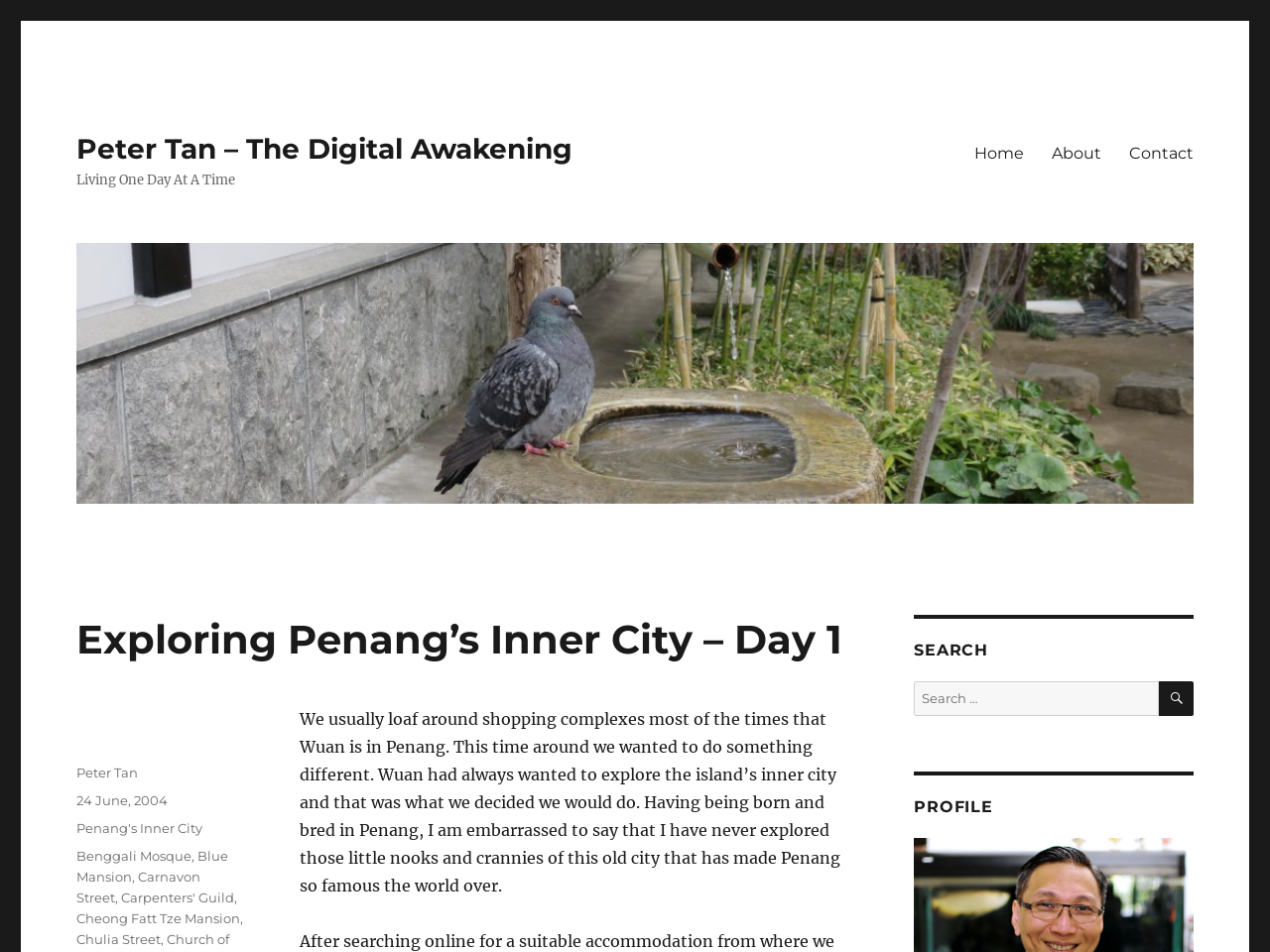What is the date of the blog post?
Please provide a detailed and thorough answer to the question.

I found the date by looking at the text 'Posted on' followed by a link '24 June, 2004' in the blog post section.